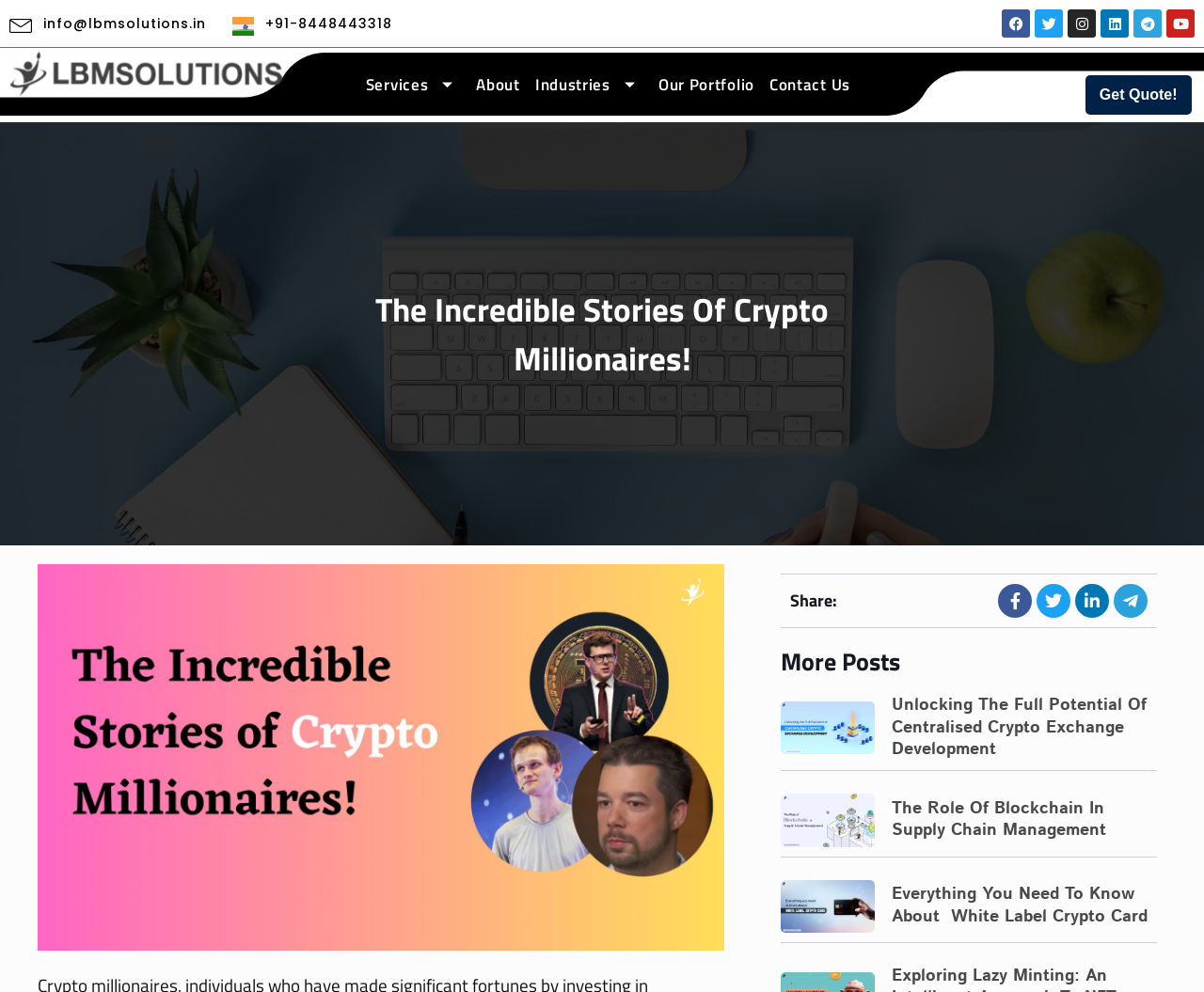Determine the bounding box coordinates of the section to be clicked to follow the instruction: "Get a quote for cryptocurrency services". The coordinates should be given as four float numbers between 0 and 1, formatted as [left, top, right, bottom].

[0.901, 0.076, 0.989, 0.116]